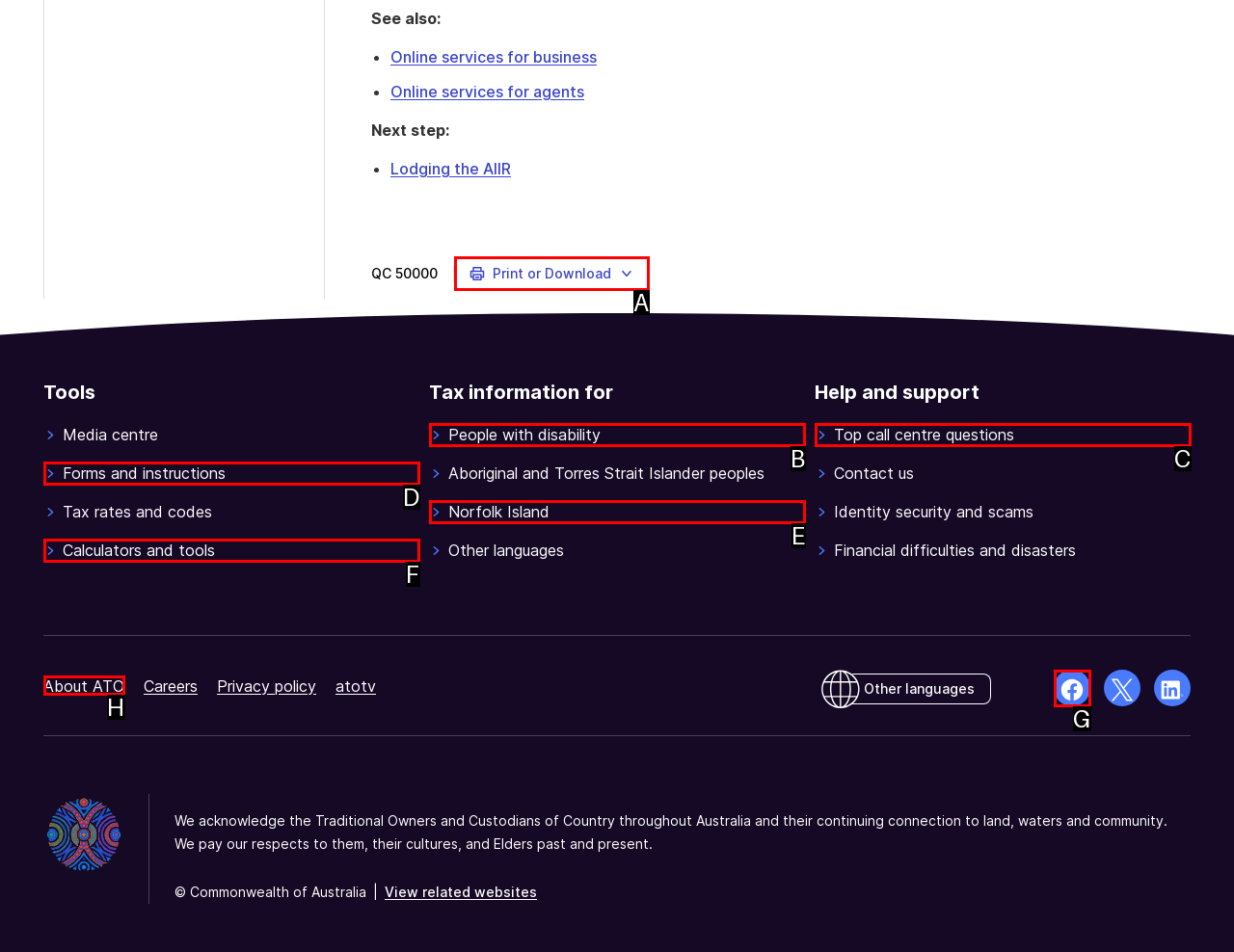Show which HTML element I need to click to perform this task: Print or download this report Answer with the letter of the correct choice.

A